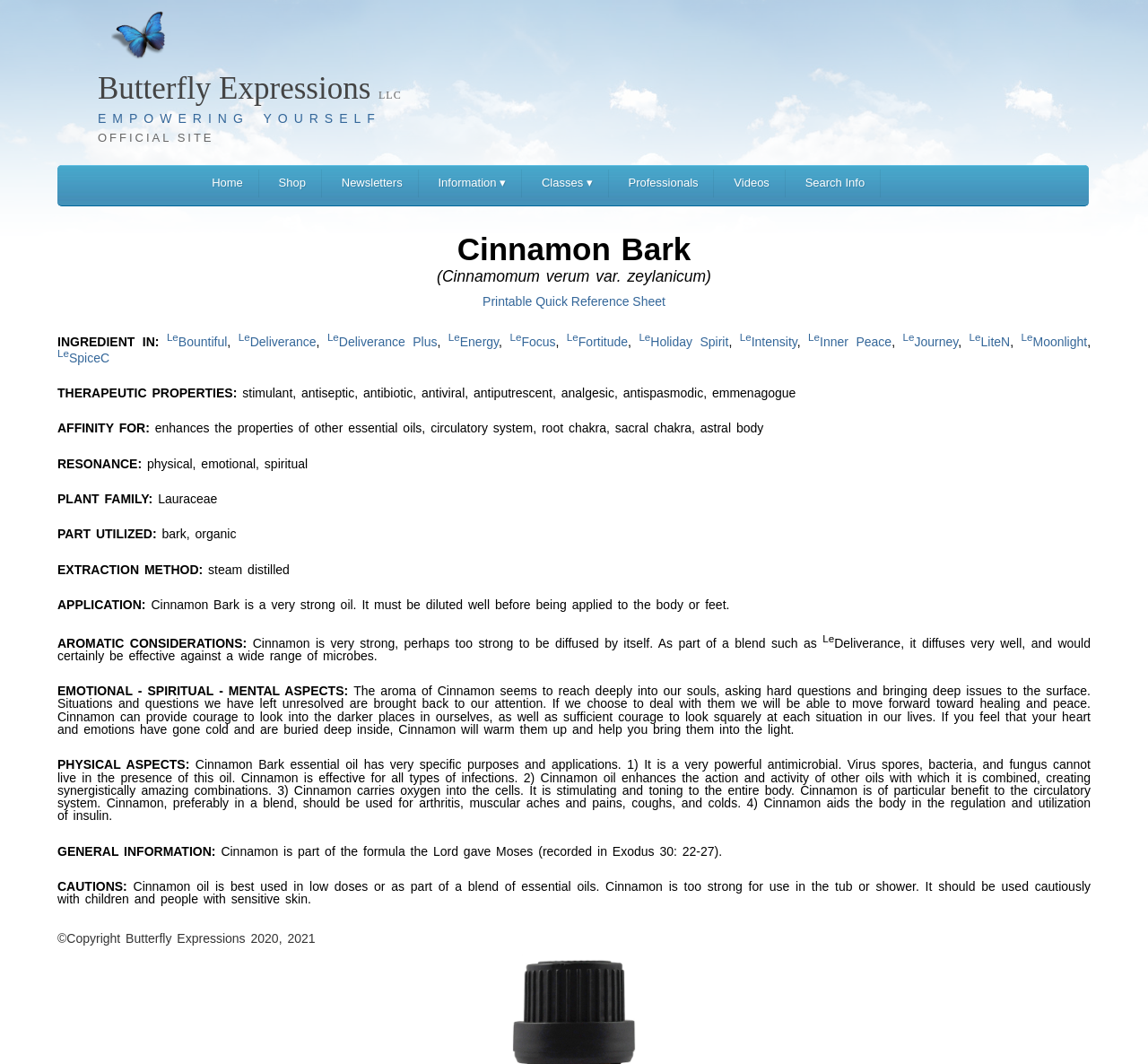Provide a one-word or brief phrase answer to the question:
What is the copyright year of Butterfly Expressions?

2020, 2021